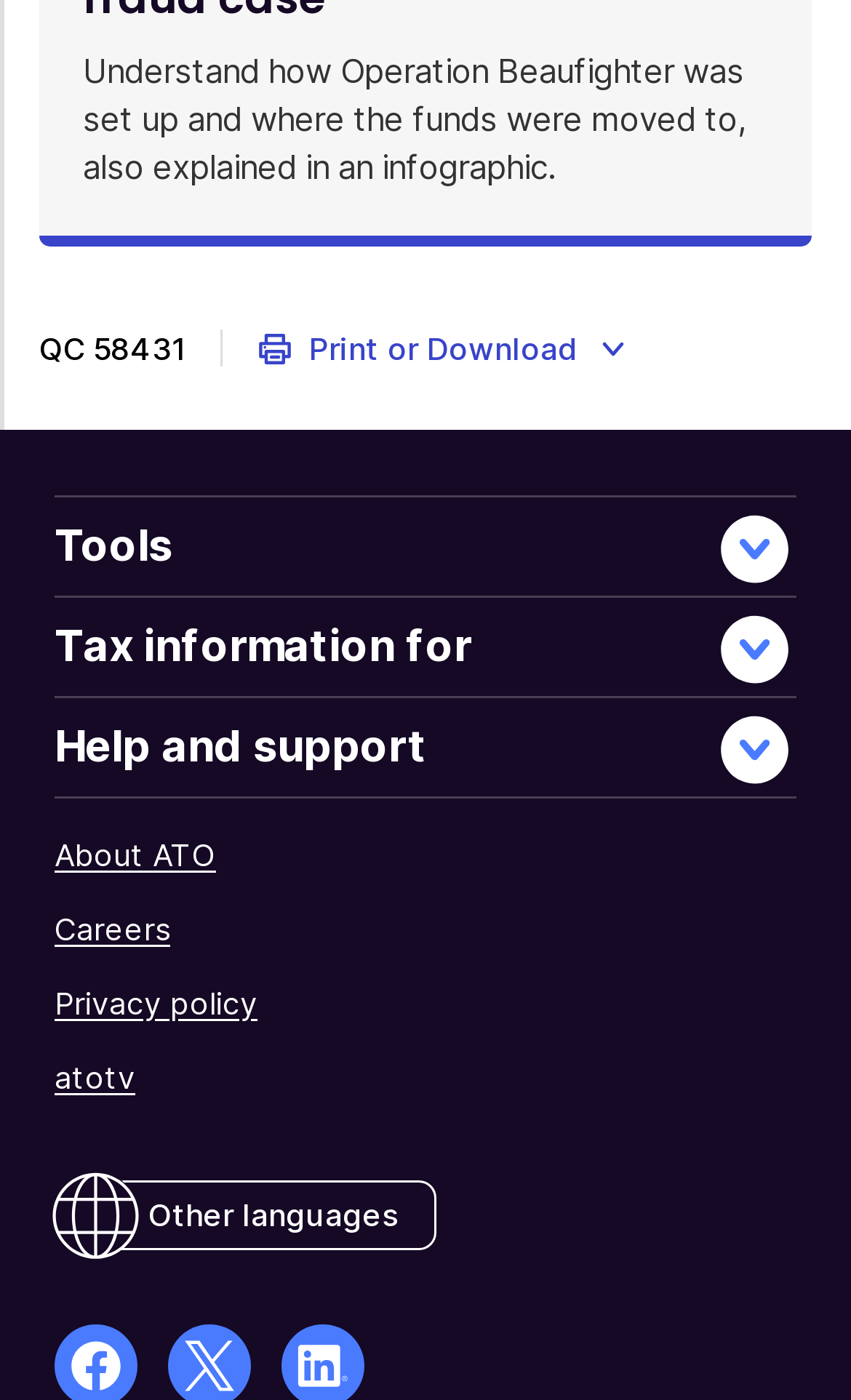Find the bounding box coordinates of the element you need to click on to perform this action: 'Collapse the tools menu'. The coordinates should be represented by four float values between 0 and 1, in the format [left, top, right, bottom].

[0.064, 0.373, 0.203, 0.407]